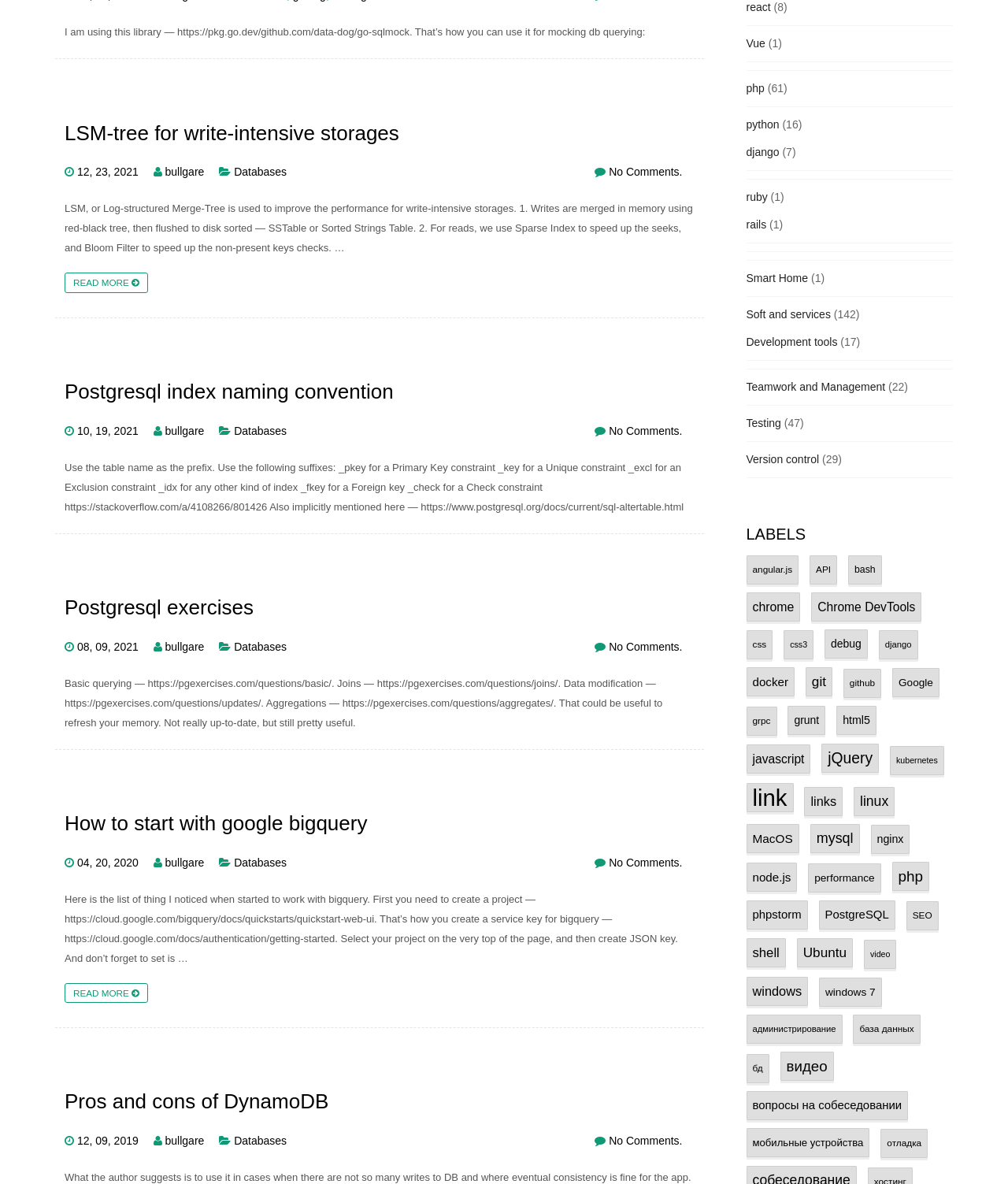Please identify the bounding box coordinates of the element's region that needs to be clicked to fulfill the following instruction: "Click on the 'LSM-tree for write-intensive storages' link". The bounding box coordinates should consist of four float numbers between 0 and 1, i.e., [left, top, right, bottom].

[0.064, 0.103, 0.396, 0.122]